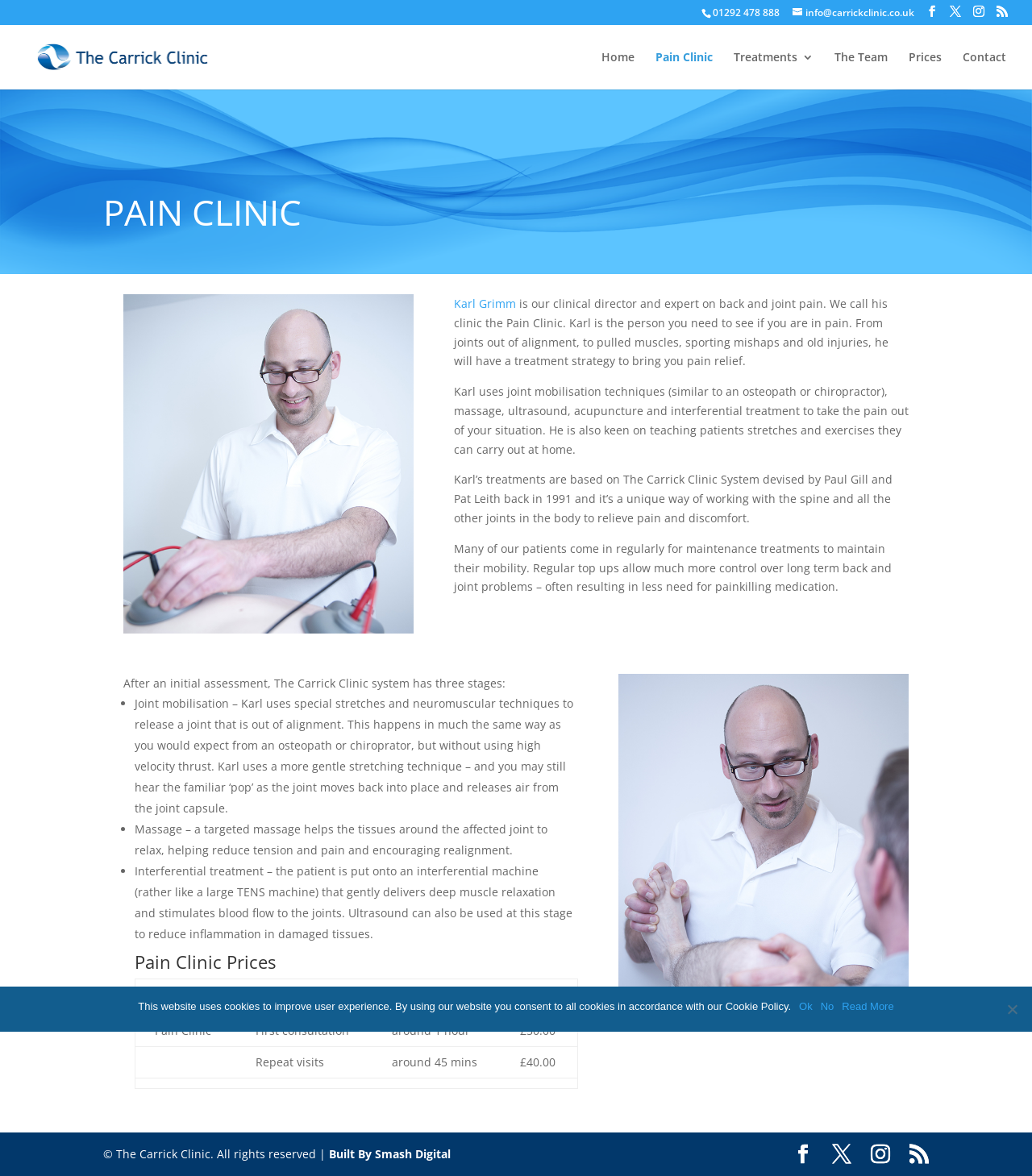What is the phone number of the Pain Clinic?
Give a thorough and detailed response to the question.

The phone number of the Pain Clinic can be found at the top of the webpage, next to the email address info@carrickclinic.co.uk.